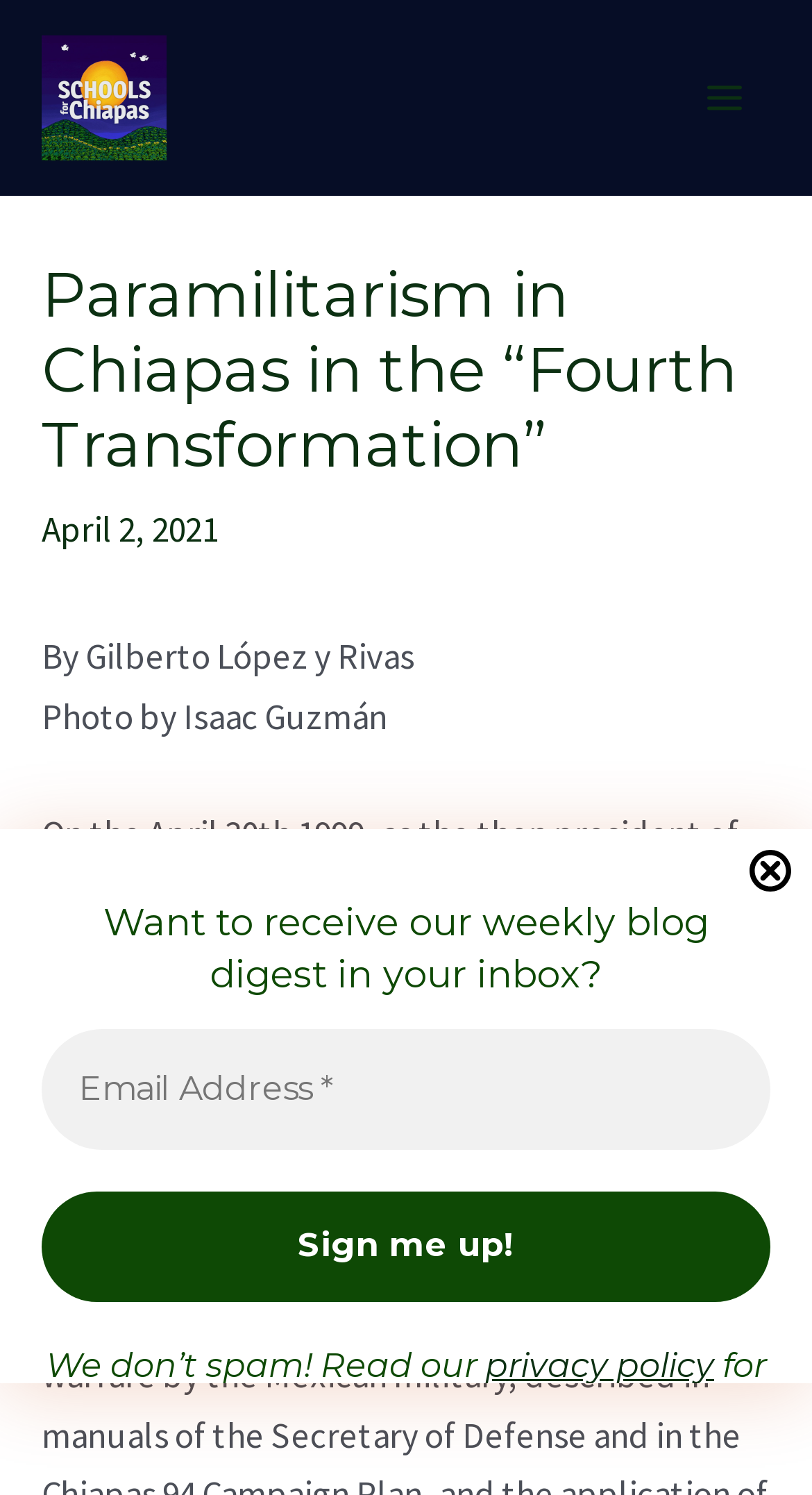Create a detailed summary of the webpage's content and design.

The webpage is about an article titled "Paramilitarism in Chiapas in the 'Fourth Transformation'" by Gilberto López y Rivas. At the top left, there is a link to "Schools for Chiapas" accompanied by an image with the same name. 

On the top right, there is a button labeled "Main Menu". Below the menu button, there is a header section that spans the entire width of the page. The header contains the article title, the date "April 2, 2021", the author's name, and a photo credit to Isaac Guzmán.

Below the header, there is a section that asks users if they want to receive a weekly blog digest via email. This section contains a text input field labeled "Email Address" with an asterisk symbol, a "Sign me up!" button, and a statement about not spamming users with a link to the website's privacy policy.

At the bottom right, there is a "Close" button. Throughout the page, there are no other images besides the "Schools for Chiapas" logo and the image accompanying the "Main Menu" button.